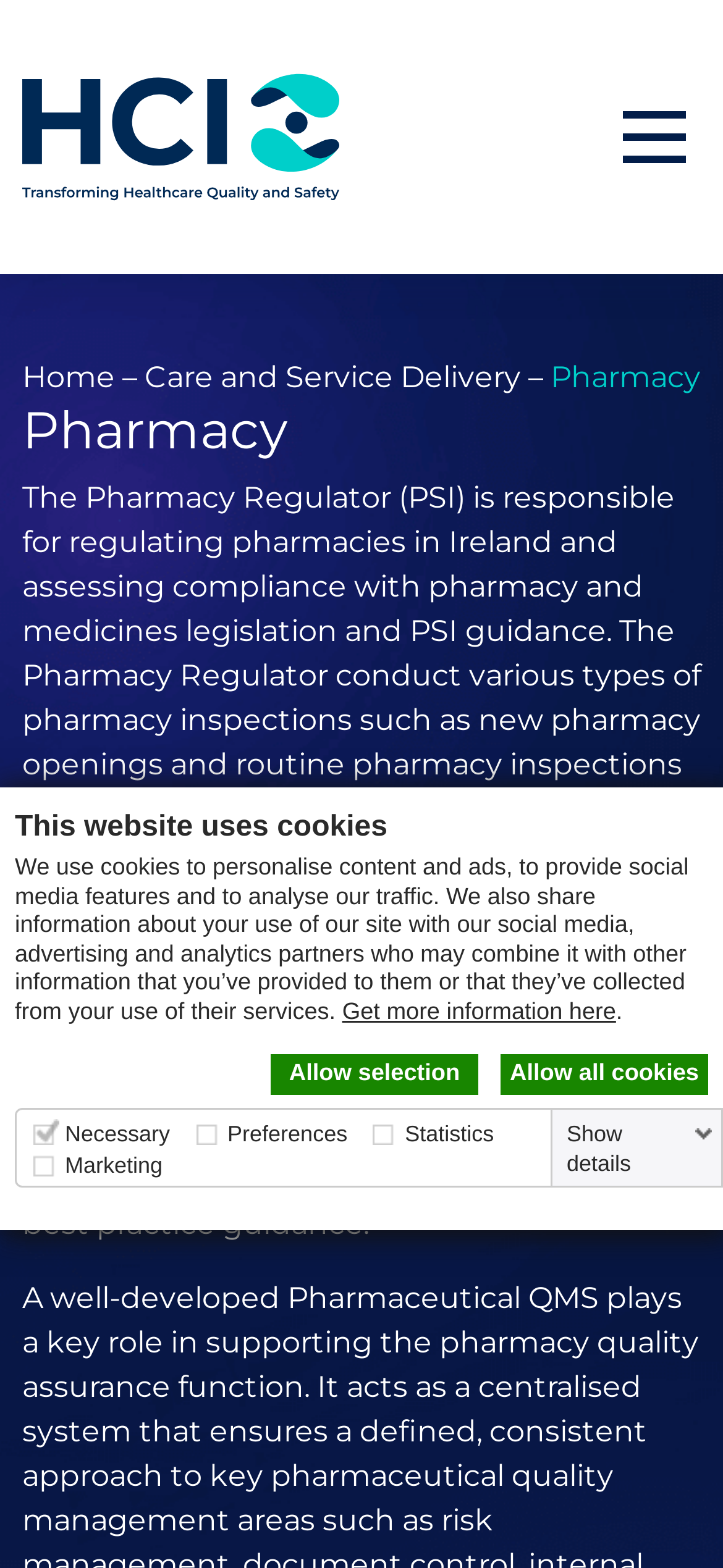Provide a brief response to the question using a single word or phrase: 
Who regulates pharmacies in Ireland?

The Pharmacy Regulator (PSI)